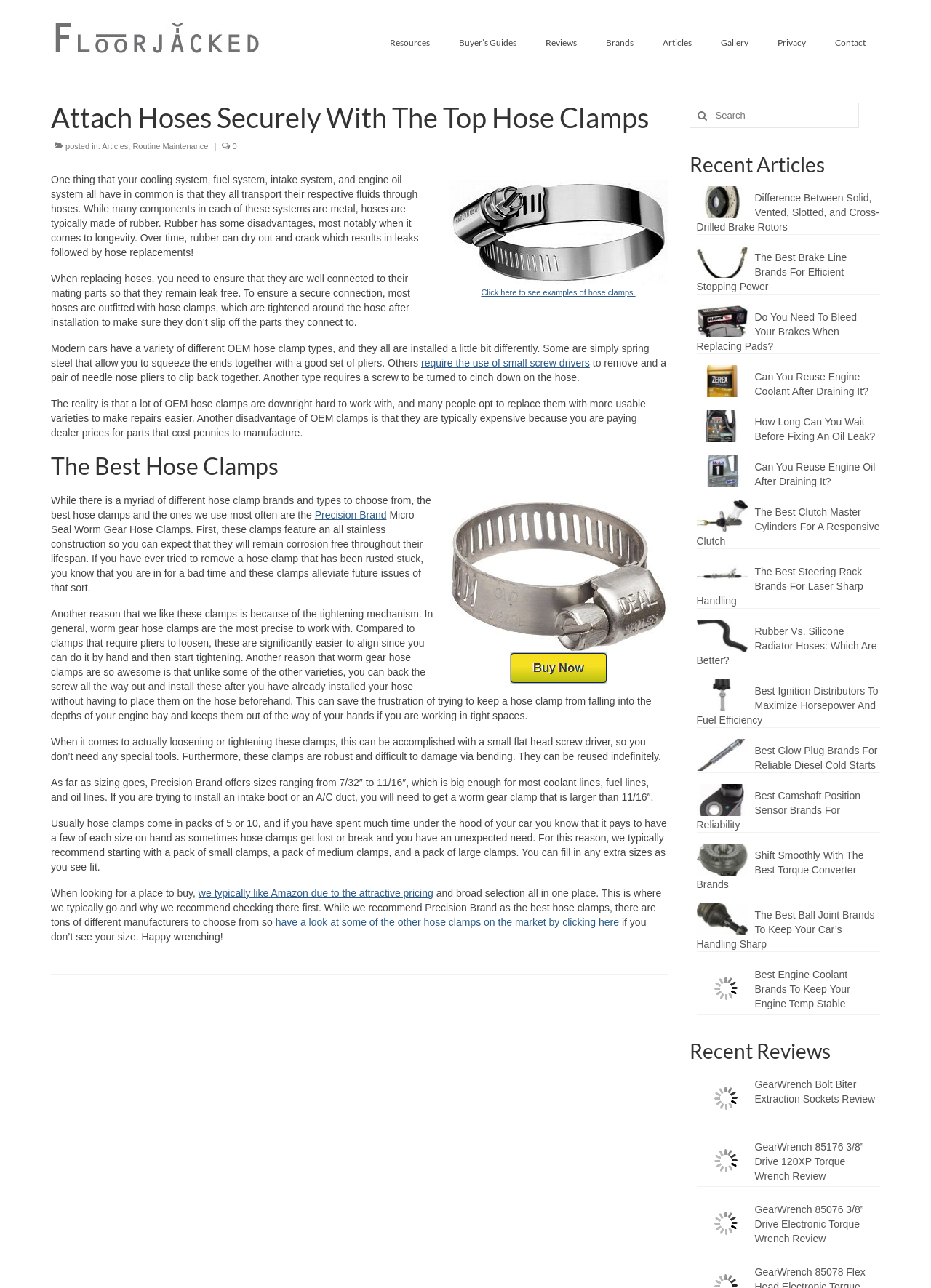Determine the bounding box coordinates of the region to click in order to accomplish the following instruction: "Click on the link to find a set of cross-drilled rotors for your vehicle". Provide the coordinates as four float numbers between 0 and 1, specifically [left, top, right, bottom].

[0.748, 0.145, 0.945, 0.182]